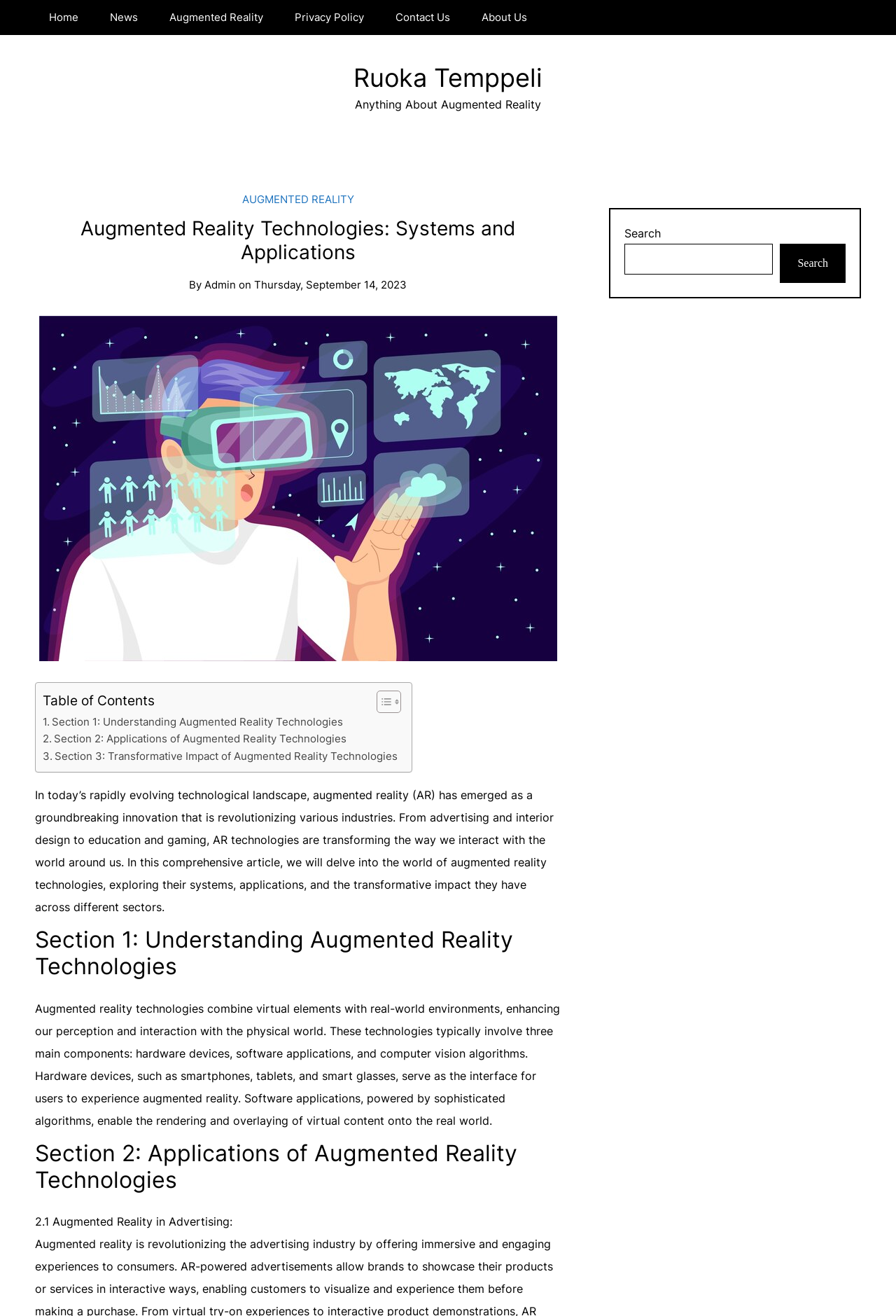Specify the bounding box coordinates of the area to click in order to execute this command: 'Go to the 'Augmented Reality' page'. The coordinates should consist of four float numbers ranging from 0 to 1, and should be formatted as [left, top, right, bottom].

[0.173, 0.0, 0.309, 0.027]